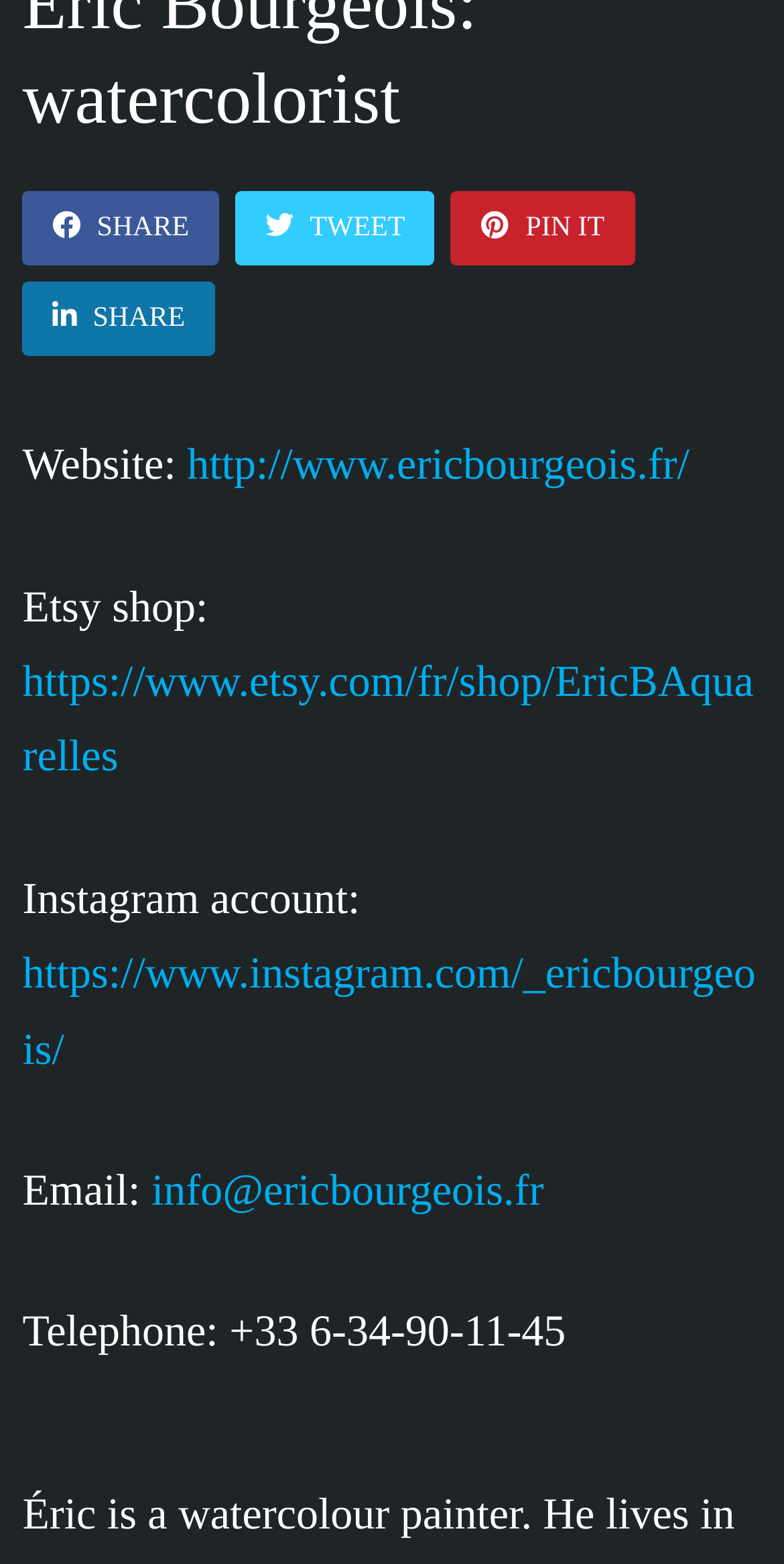Please answer the following query using a single word or phrase: 
What is the website of Eric Bourgeois?

http://www.ericbourgeois.fr/